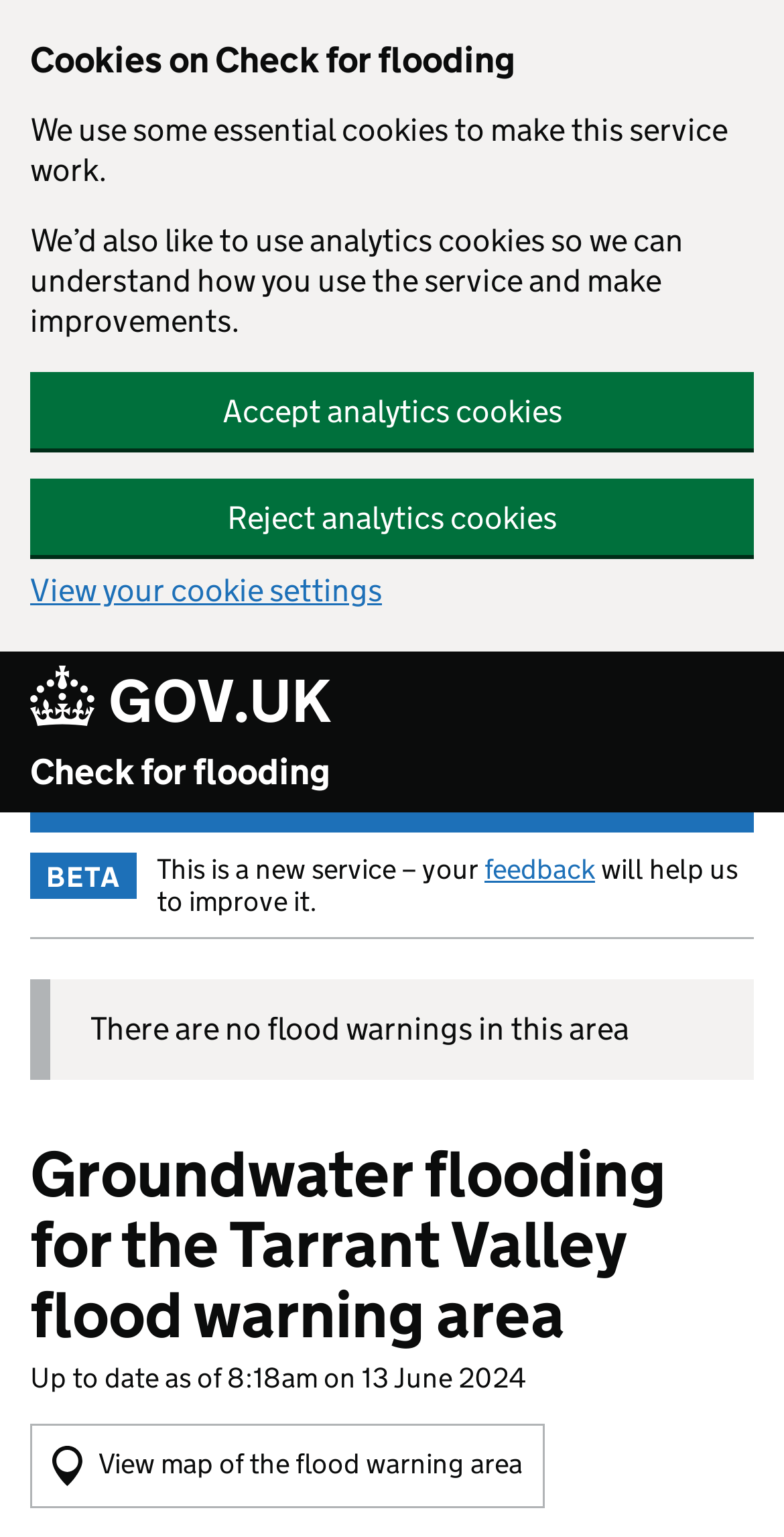Illustrate the webpage with a detailed description.

The webpage is focused on providing information and advice on flooding in the Tarrant Valley area. At the top left corner, there is a link to skip to the main content. Below it, a region dedicated to cookies on the Check for flooding service is displayed, which includes a heading, two paragraphs of text, and two buttons to accept or reject analytics cookies, as well as a link to view cookie settings.

On the top right side, there are three links: one to GOV.UK, one to Check for flooding, and a BETA label indicating that this is a new service. Next to the BETA label, there is a sentence asking for feedback to improve the service, with a link to provide feedback.

The main content of the page is divided into two sections. The first section displays a heading indicating that there are no flood warnings in this area. Below it, there is a more prominent heading that specifies the area affected by groundwater flooding. 

Underneath, there is a time element showing the last update time, which is 8:18 am on 13 June 2024. Finally, there is a button to view a map of the flood warning area, accompanied by a small image.